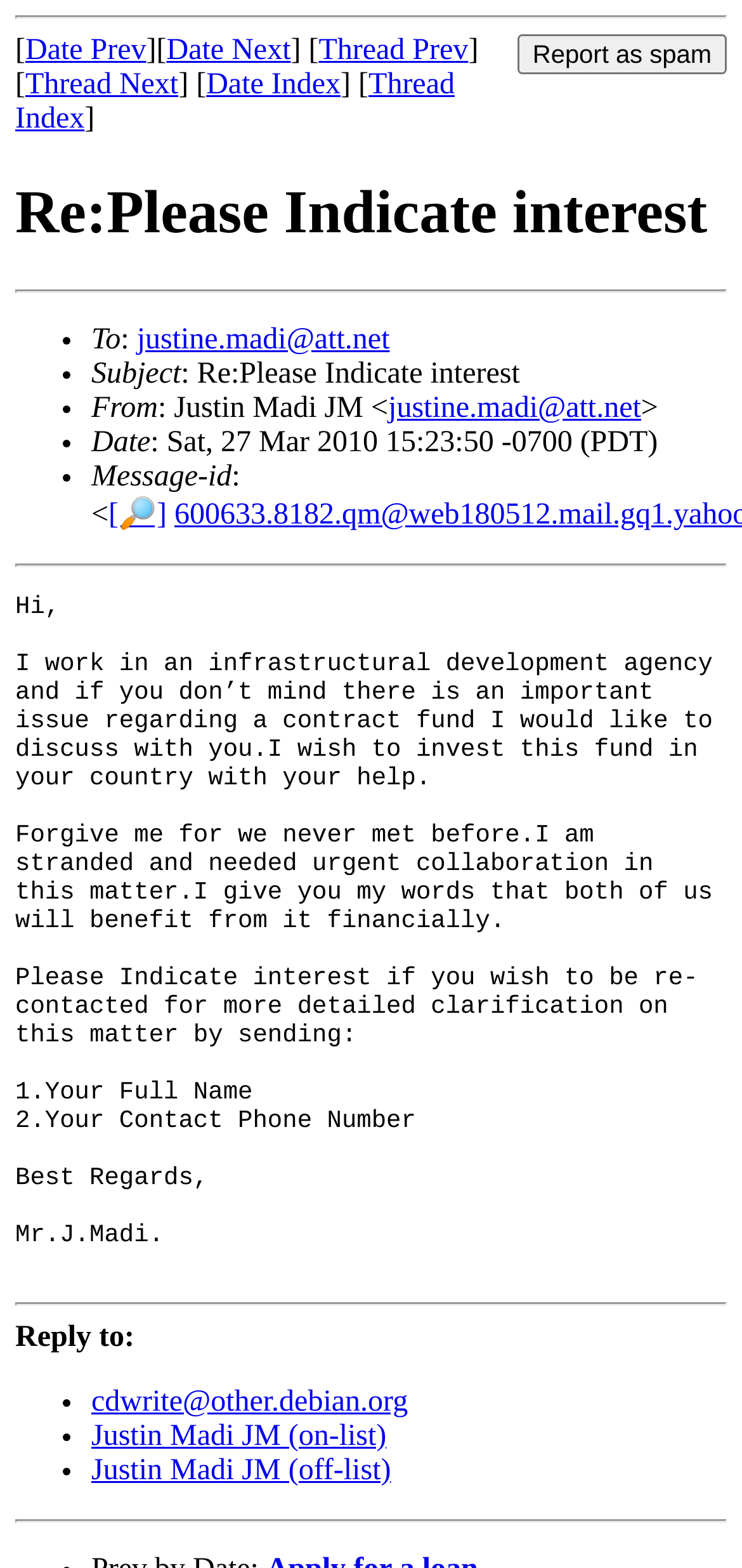Identify the bounding box coordinates of the clickable region to carry out the given instruction: "Sort results".

None